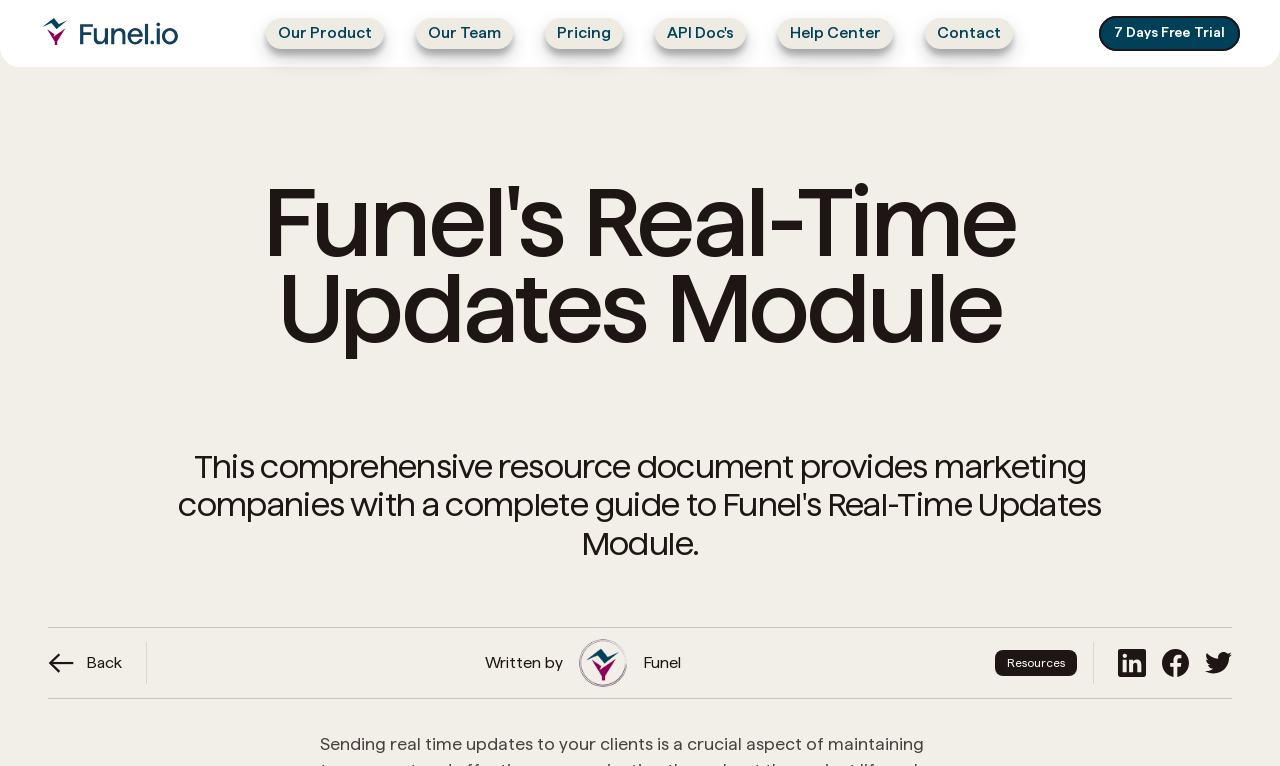Respond to the question below with a concise word or phrase:
What is the section below the main content?

Resources